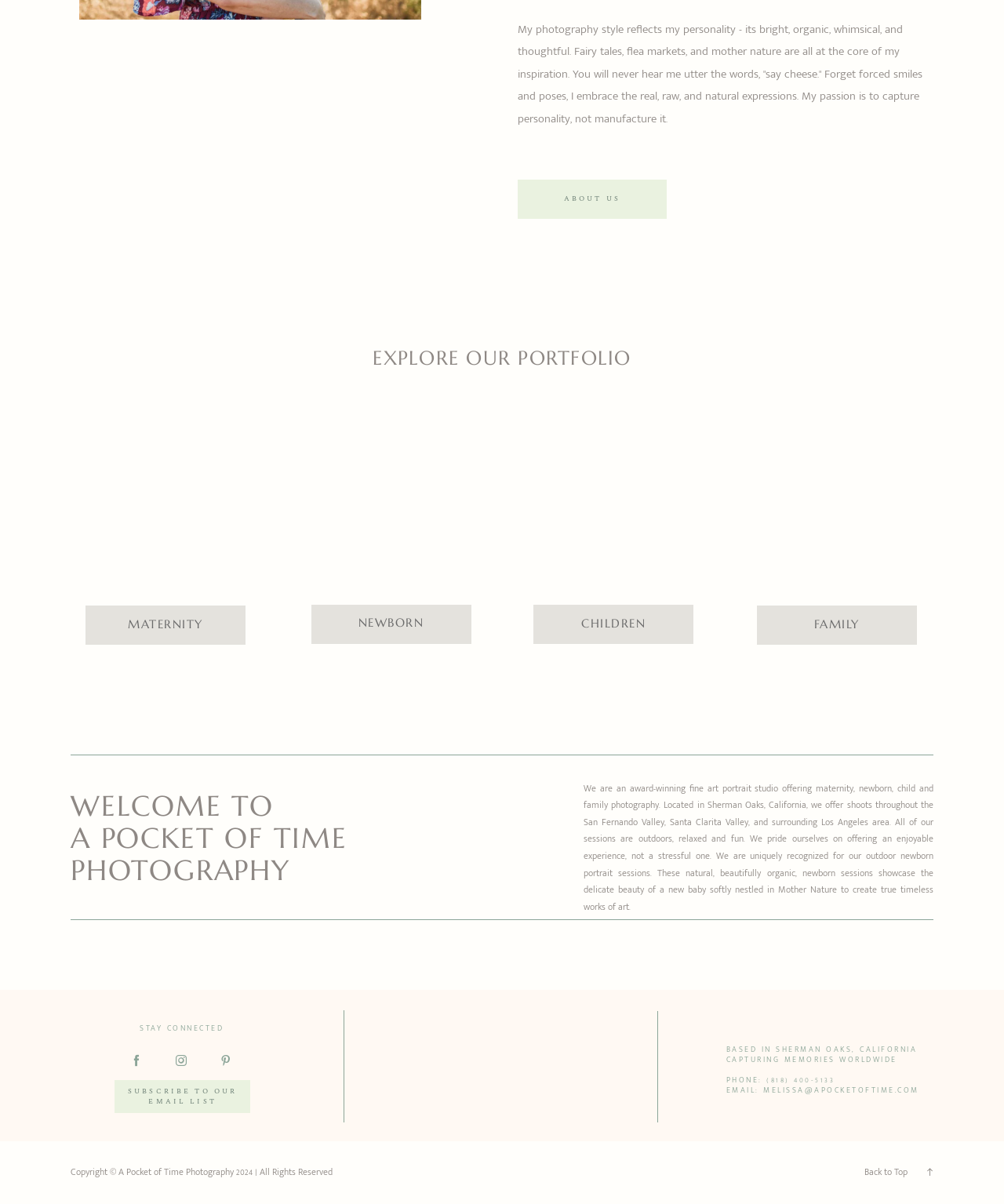Find the UI element described as: "subscribe to our email list" and predict its bounding box coordinates. Ensure the coordinates are four float numbers between 0 and 1, [left, top, right, bottom].

[0.114, 0.897, 0.249, 0.924]